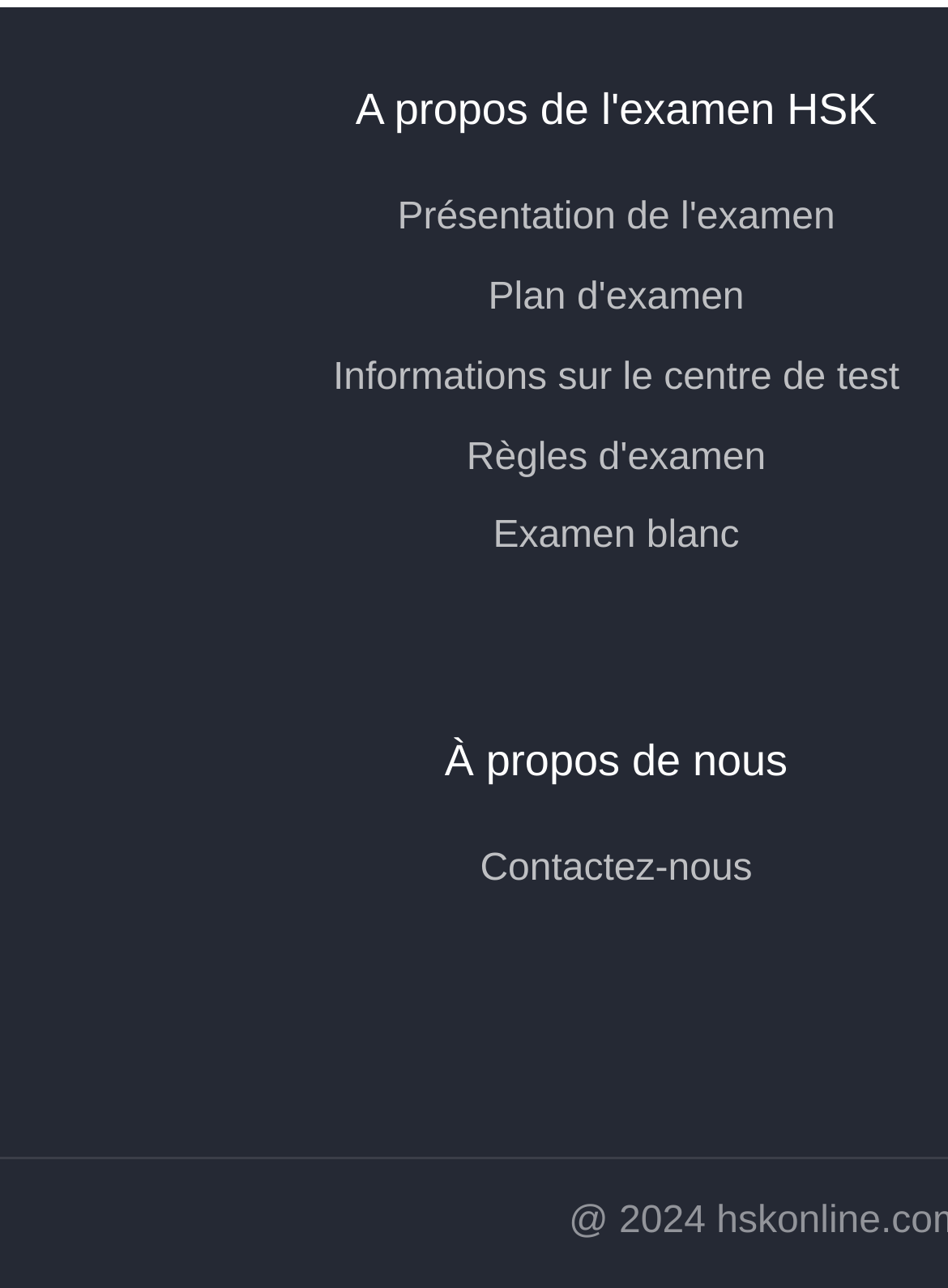Locate the bounding box of the UI element with the following description: "Examen blanc".

[0.52, 0.388, 0.78, 0.449]